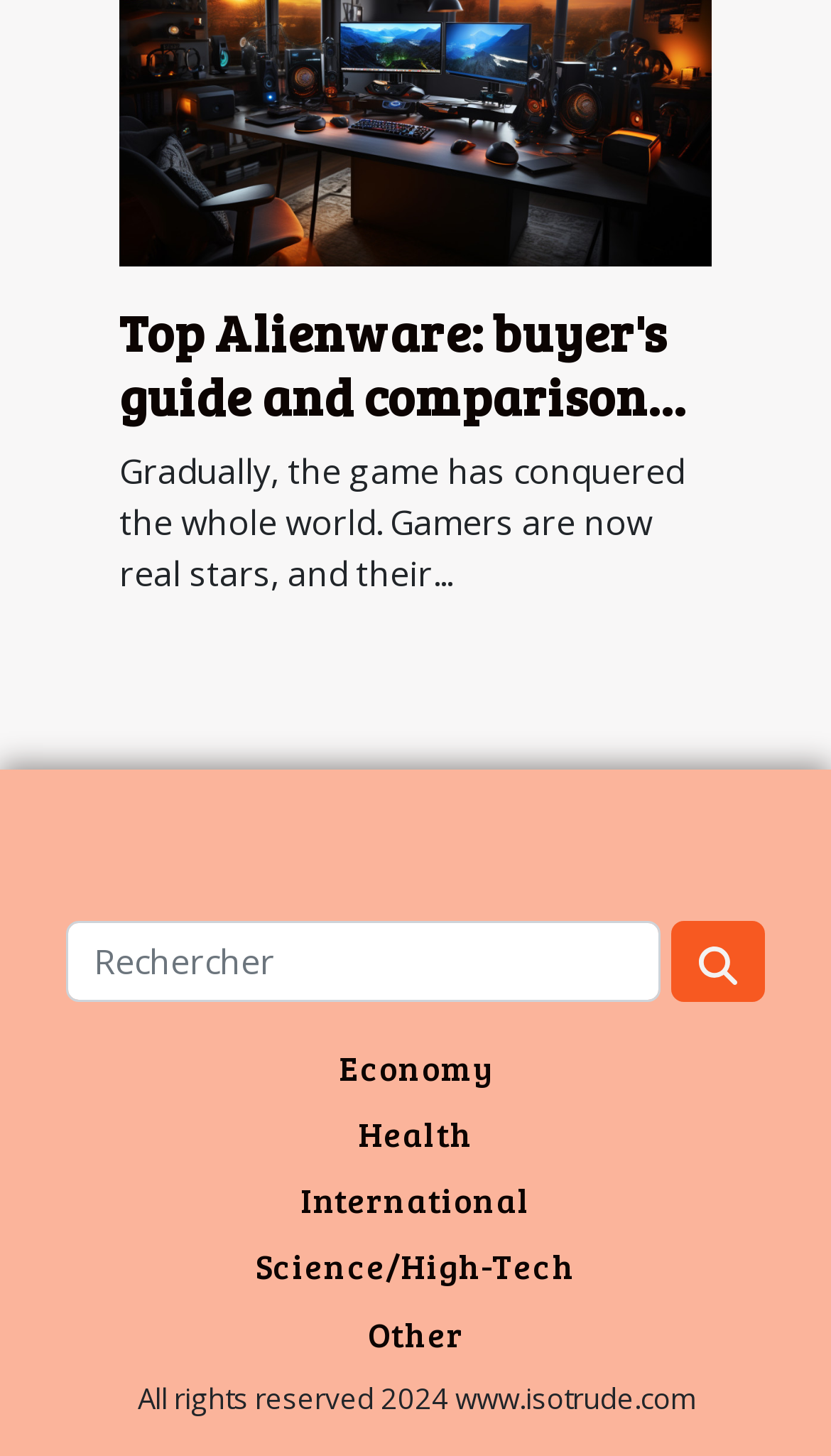Is there a search function on the webpage?
Based on the screenshot, answer the question with a single word or phrase.

Yes